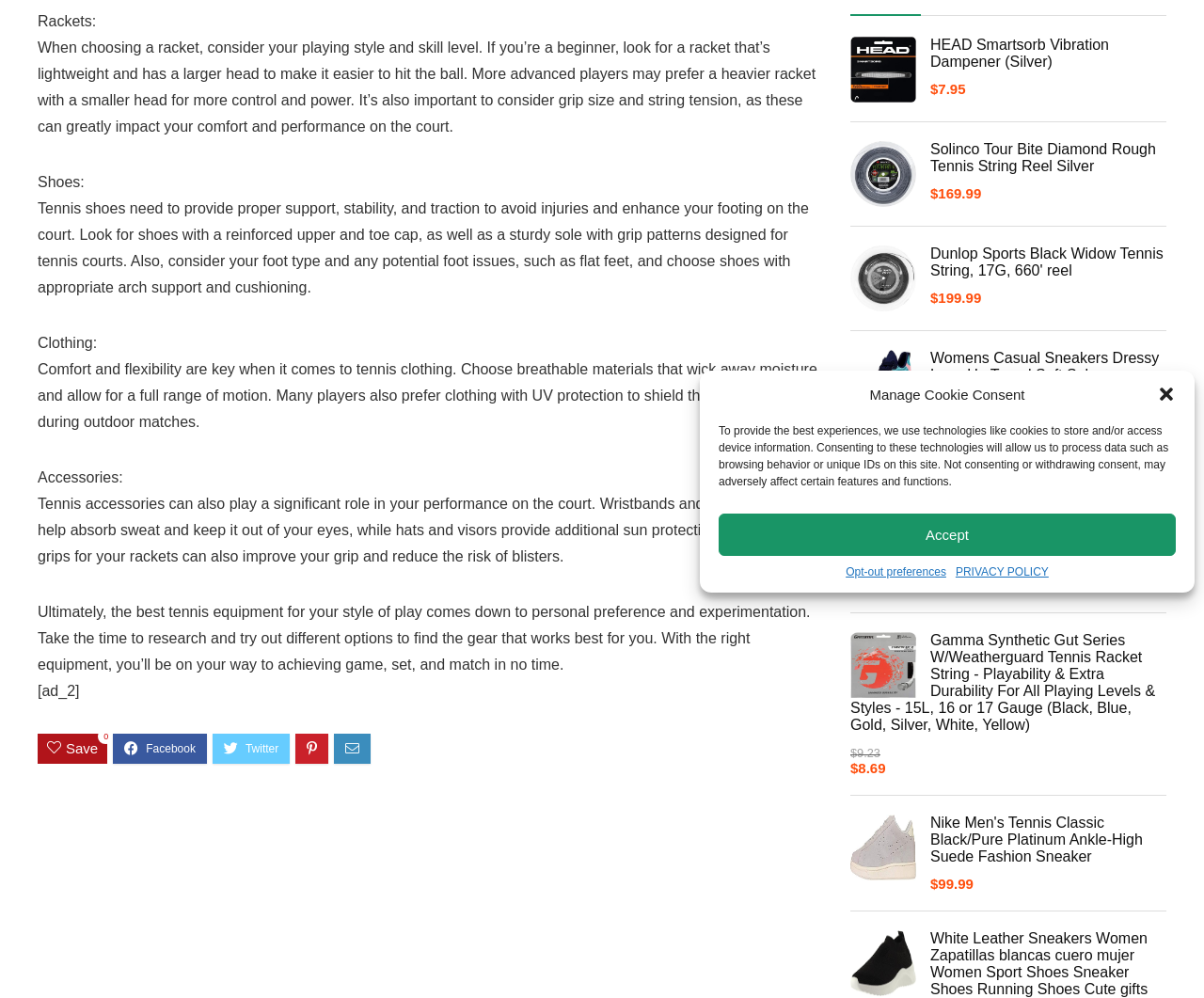Identify the coordinates of the bounding box for the element described below: "Accept". Return the coordinates as four float numbers between 0 and 1: [left, top, right, bottom].

[0.597, 0.515, 0.977, 0.557]